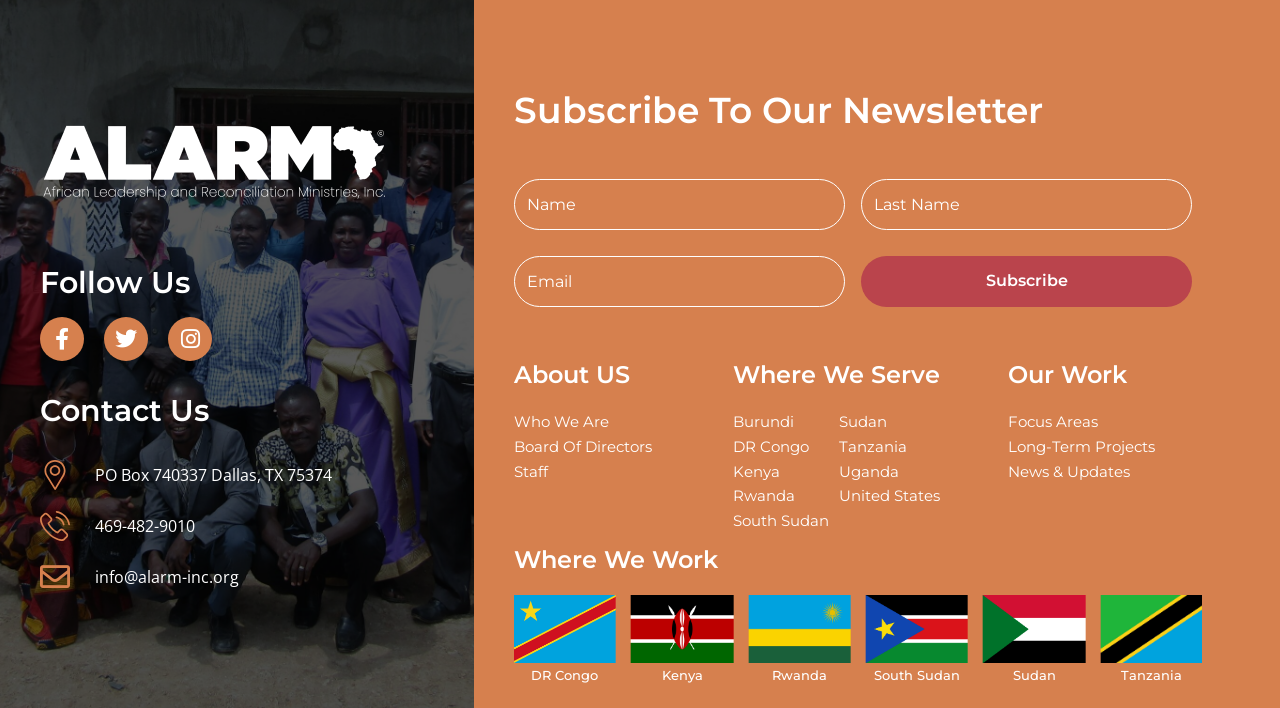Find the bounding box coordinates of the area to click in order to follow the instruction: "Follow us on Facebook".

[0.031, 0.447, 0.066, 0.509]